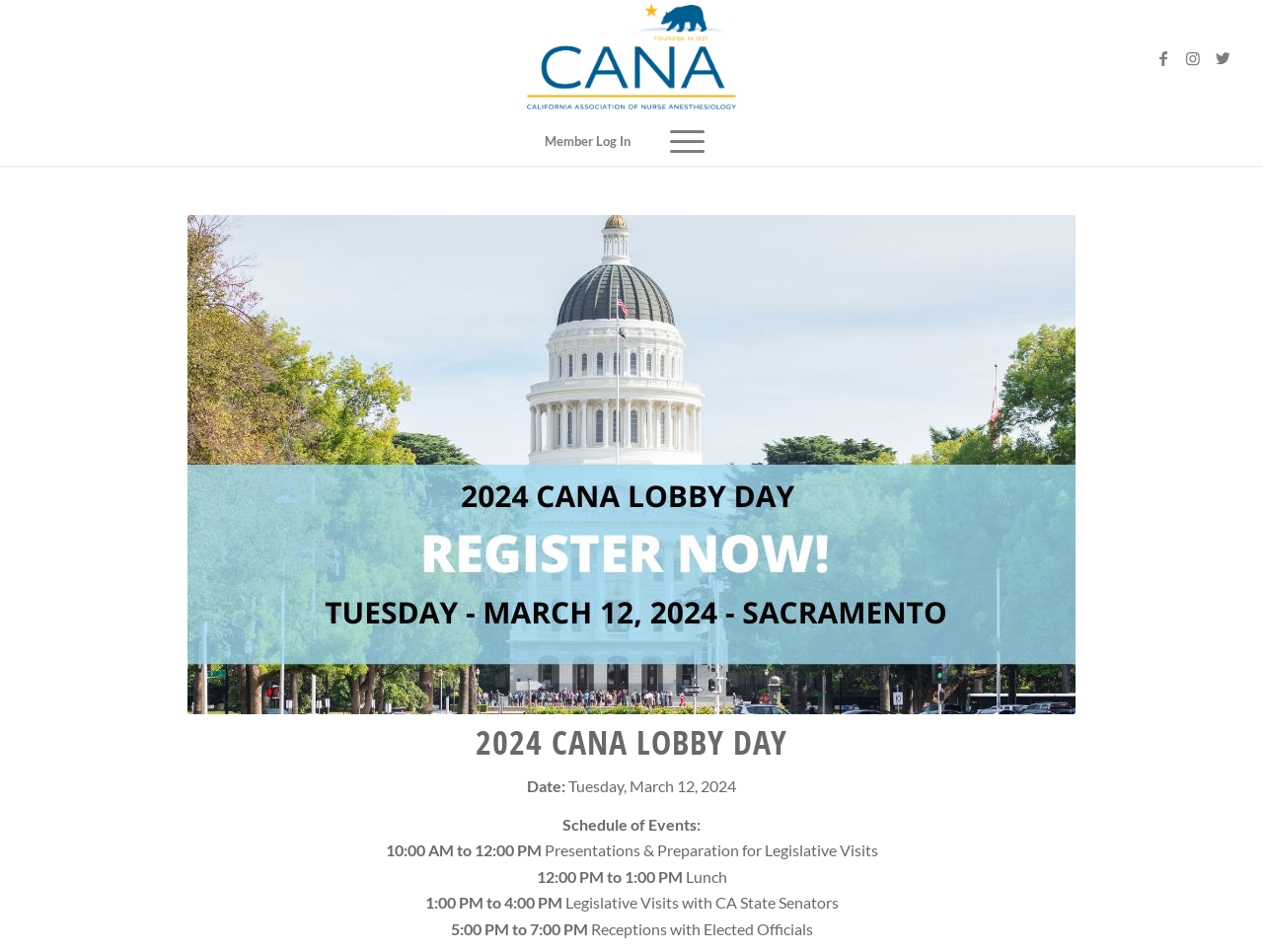Identify the bounding box coordinates of the HTML element based on this description: "Member Log In".

[0.42, 0.122, 0.58, 0.174]